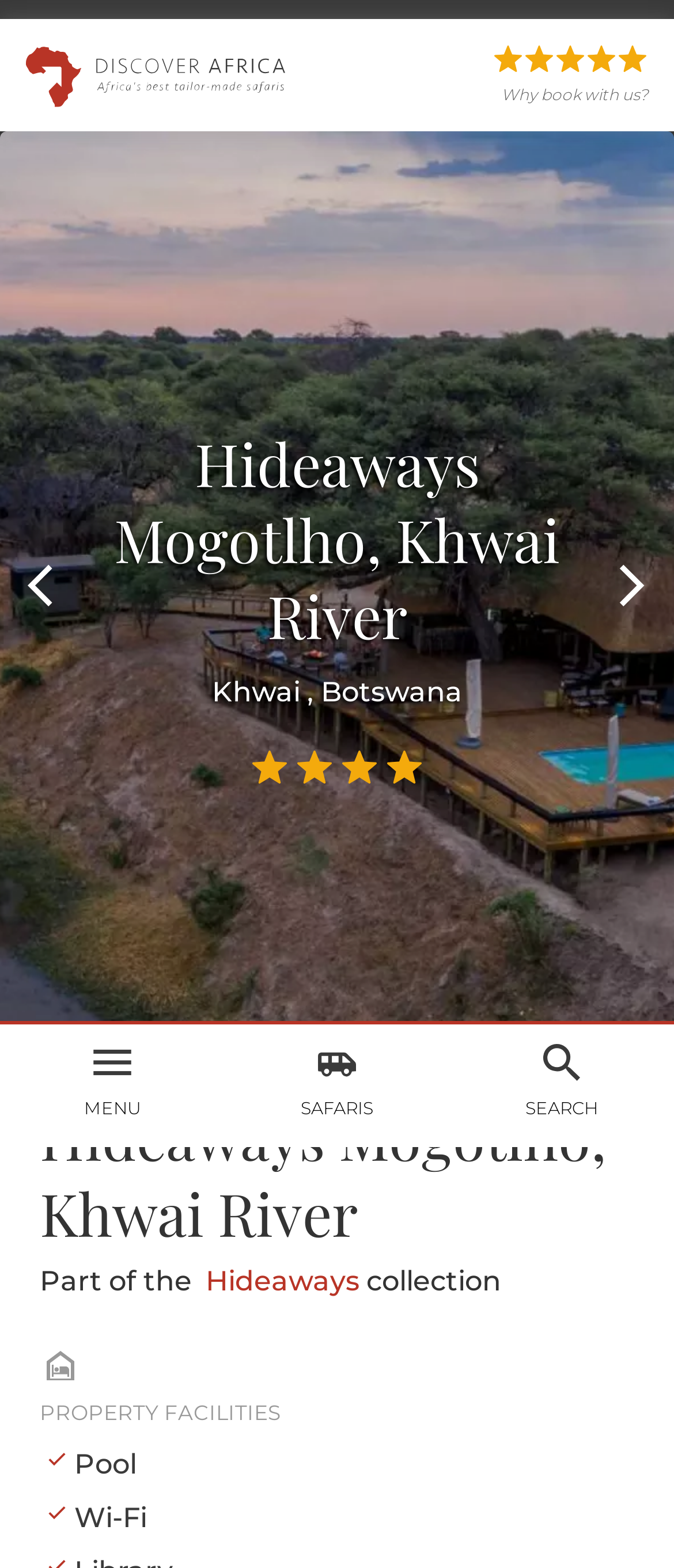How many images are there in the tabpanel?
Based on the visual content, answer with a single word or a brief phrase.

1